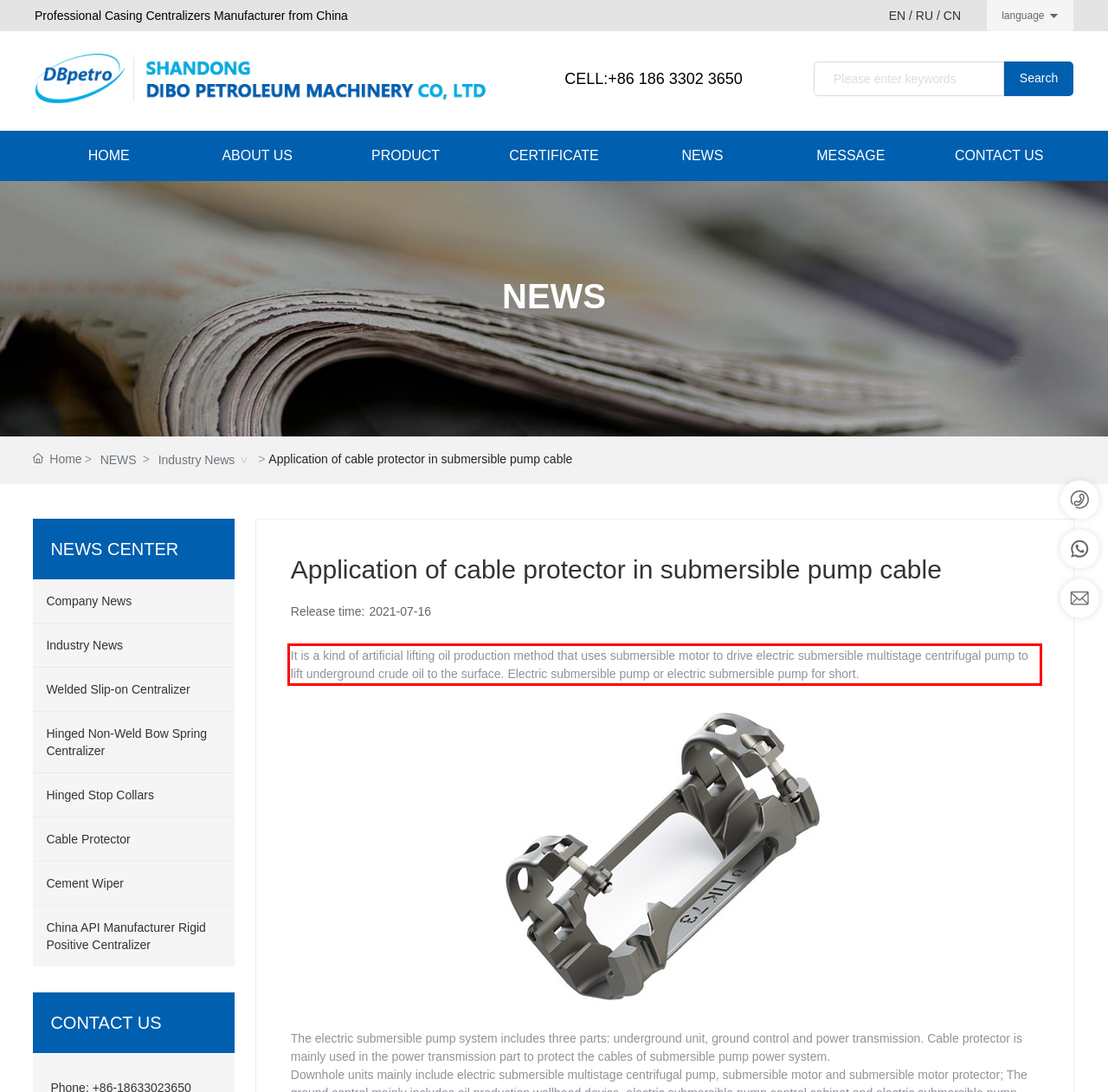With the given screenshot of a webpage, locate the red rectangle bounding box and extract the text content using OCR.

It is a kind of artificial lifting oil production method that uses submersible motor to drive electric submersible multistage centrifugal pump to lift underground crude oil to the surface. Electric submersible pump or electric submersible pump for short.